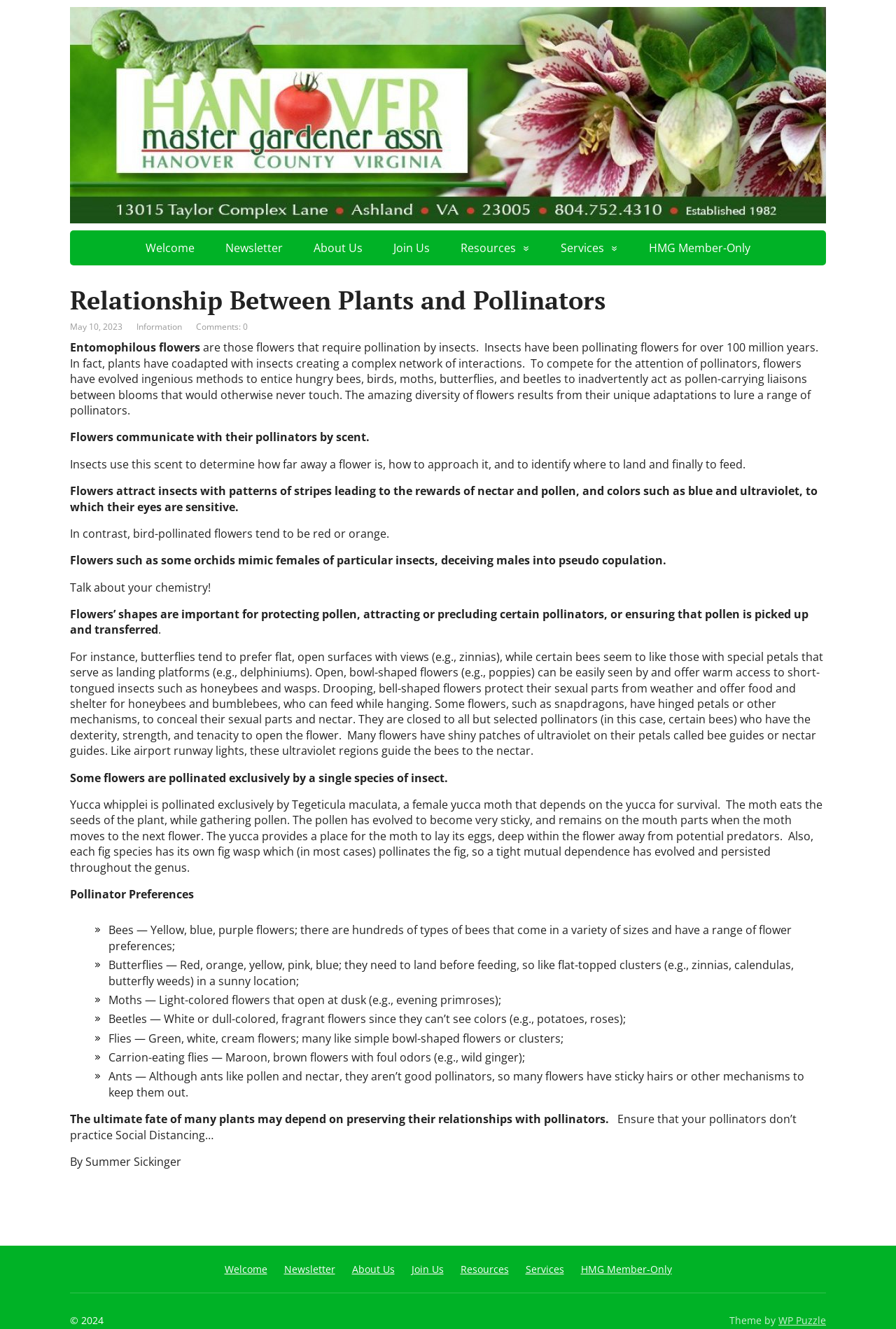Find and specify the bounding box coordinates that correspond to the clickable region for the instruction: "Read the article about 'Relationship Between Plants and Pollinators'".

[0.078, 0.215, 0.922, 0.916]